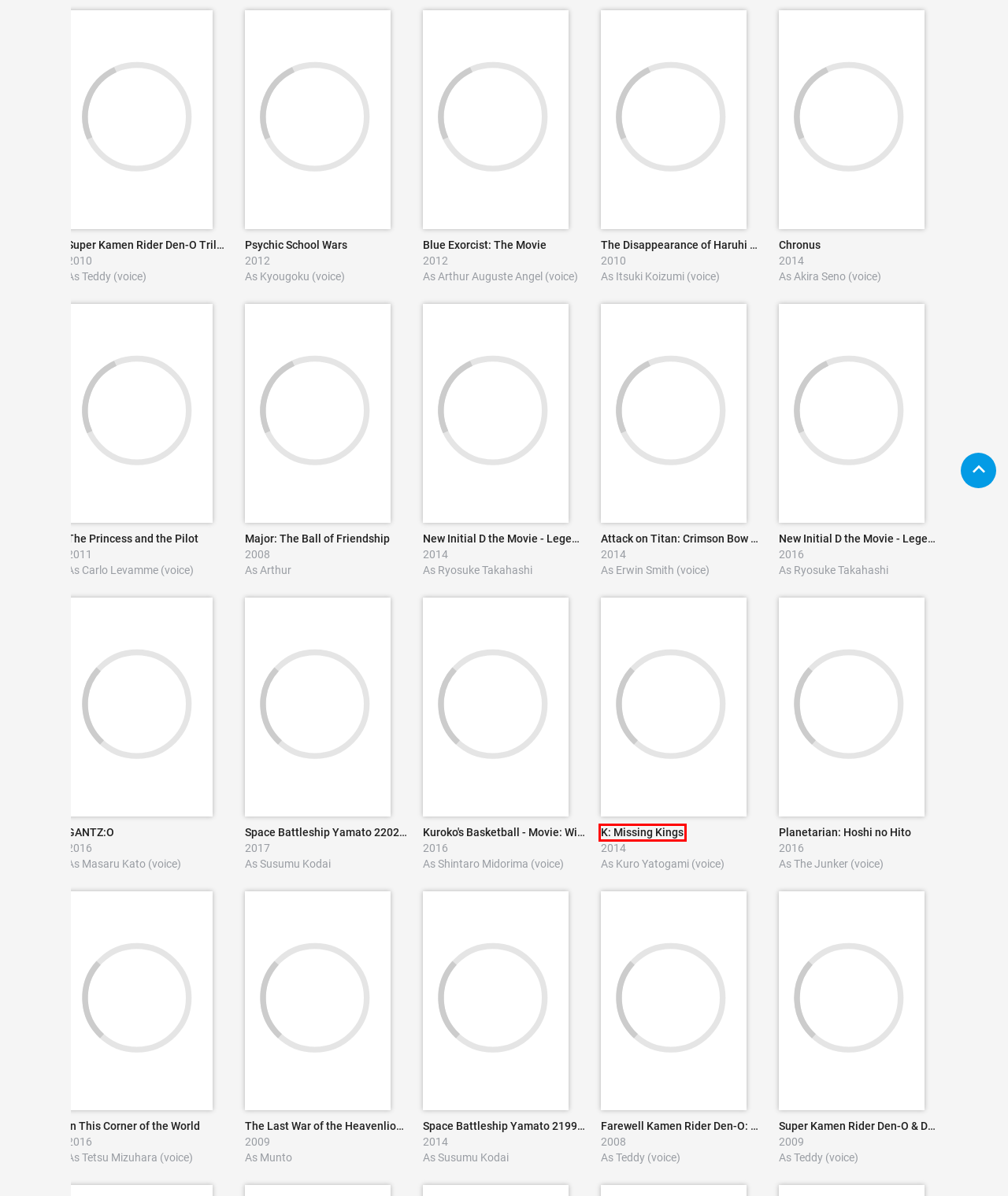Review the screenshot of a webpage that includes a red bounding box. Choose the most suitable webpage description that matches the new webpage after clicking the element within the red bounding box. Here are the candidates:
A. Chronus (2014) - AZ Movies
B. Kuroko's Basketball - Movie: Winter Cup - Crossing the Door (2016) - AZ Movies
C. Super Kamen Rider Den-O Trilogy - Episode Blue: The Dispatched Imagin is Newtral (2010) - AZ Movies
D. New Initial D the Movie - Legend 3: Dream (2016) - AZ Movies
E. K: Missing Kings (2014) - AZ Movies
F. GANTZ:O (2016) - AZ Movies
G. Planetarian: Hoshi no Hito (2016) - AZ Movies
H. The Princess and the Pilot (2011) - AZ Movies

E